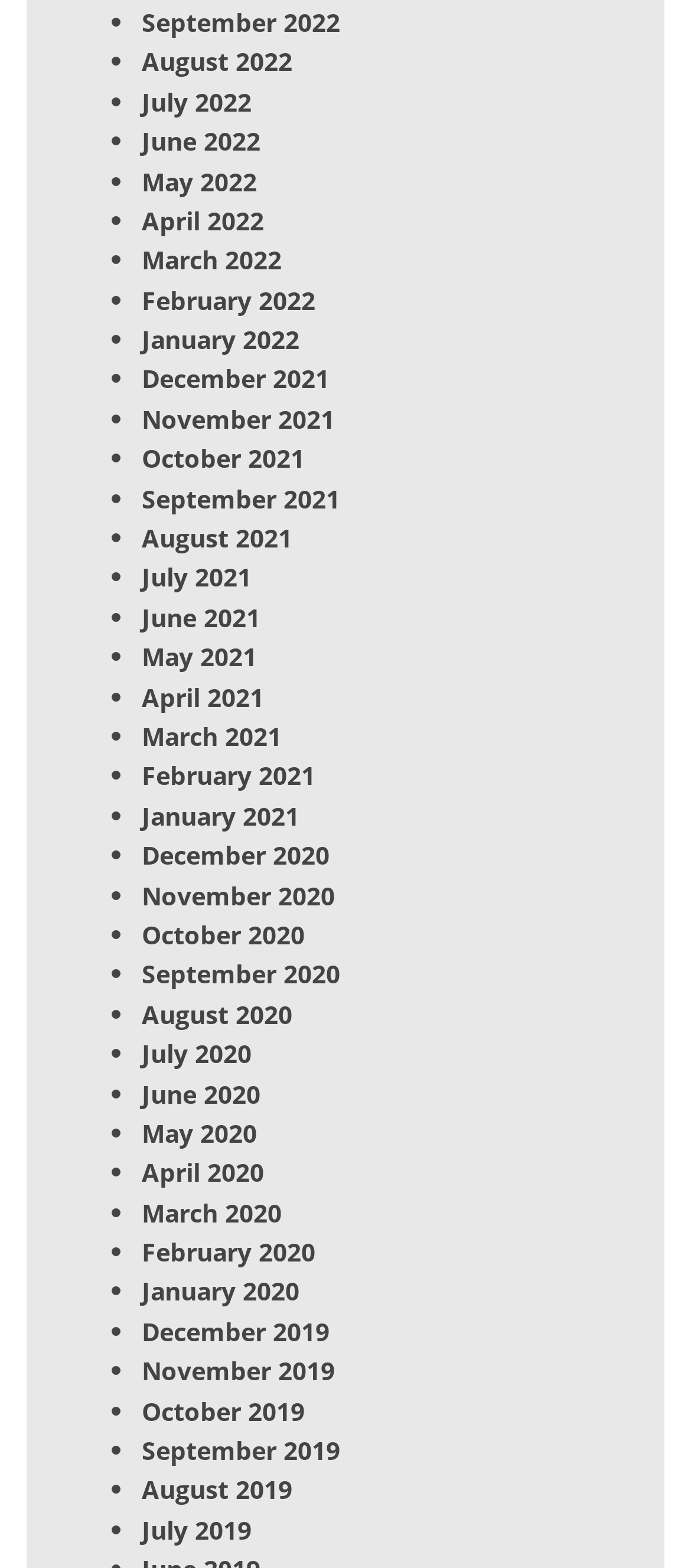Examine the image and give a thorough answer to the following question:
What is the format of the month listings?

By examining the list of links on the webpage, I can see that the months are listed in the format 'Month YYYY', where 'Month' is the full name of the month and 'YYYY' is the four-digit year.